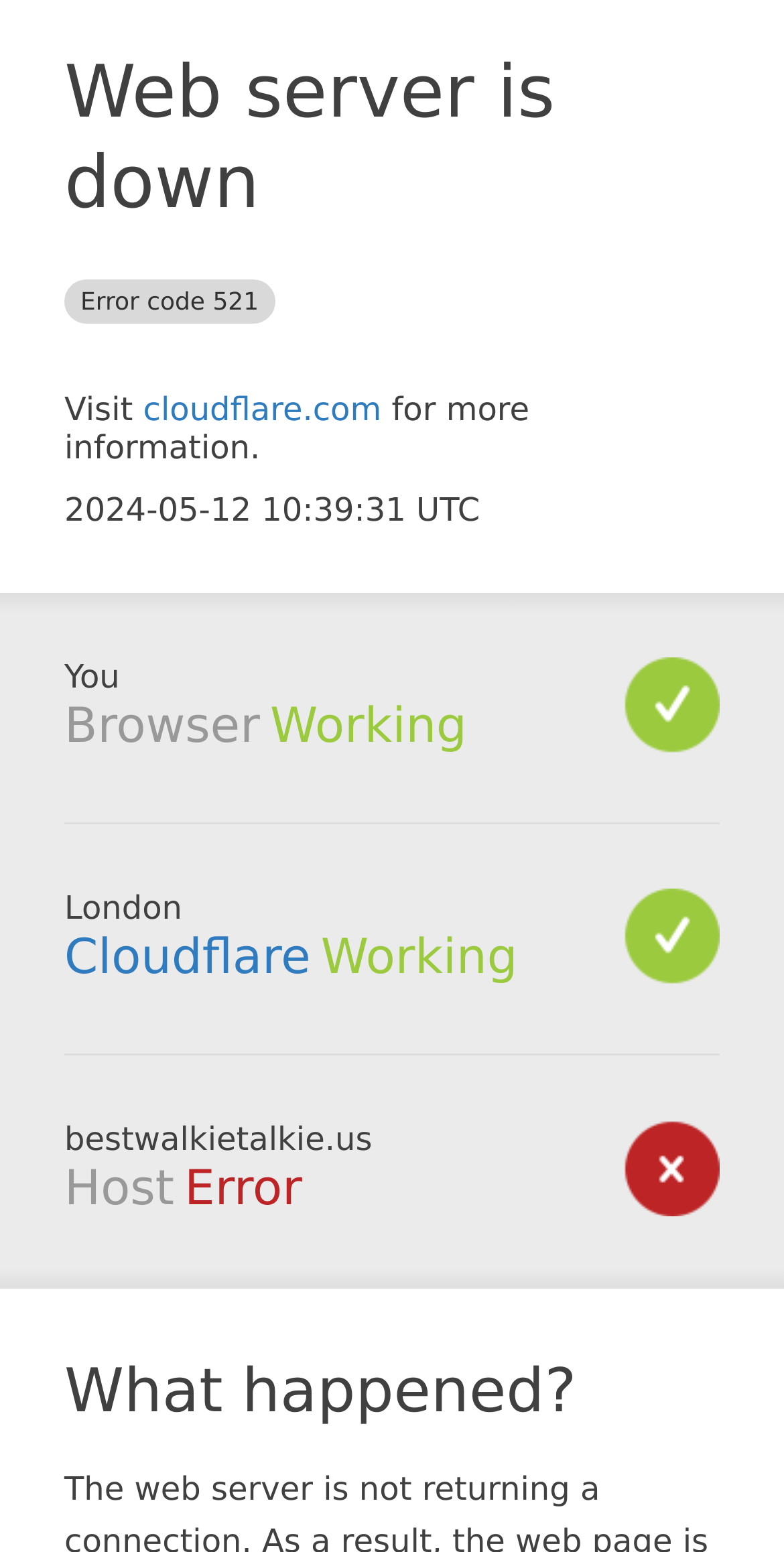Answer the following in one word or a short phrase: 
What is the current status of Cloudflare?

Working